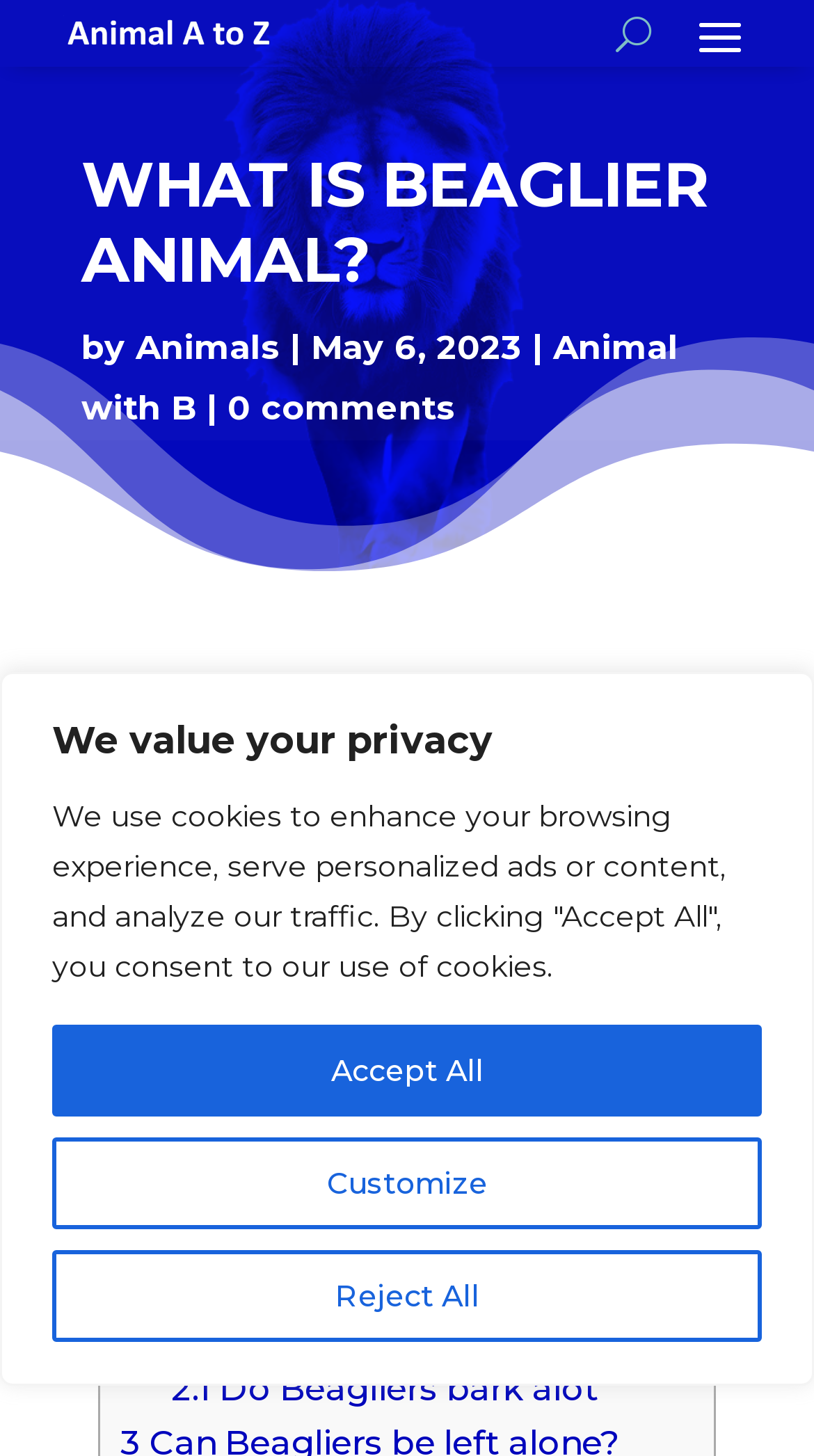How many links are there in the 'Contents' section?
From the image, respond with a single word or phrase.

3